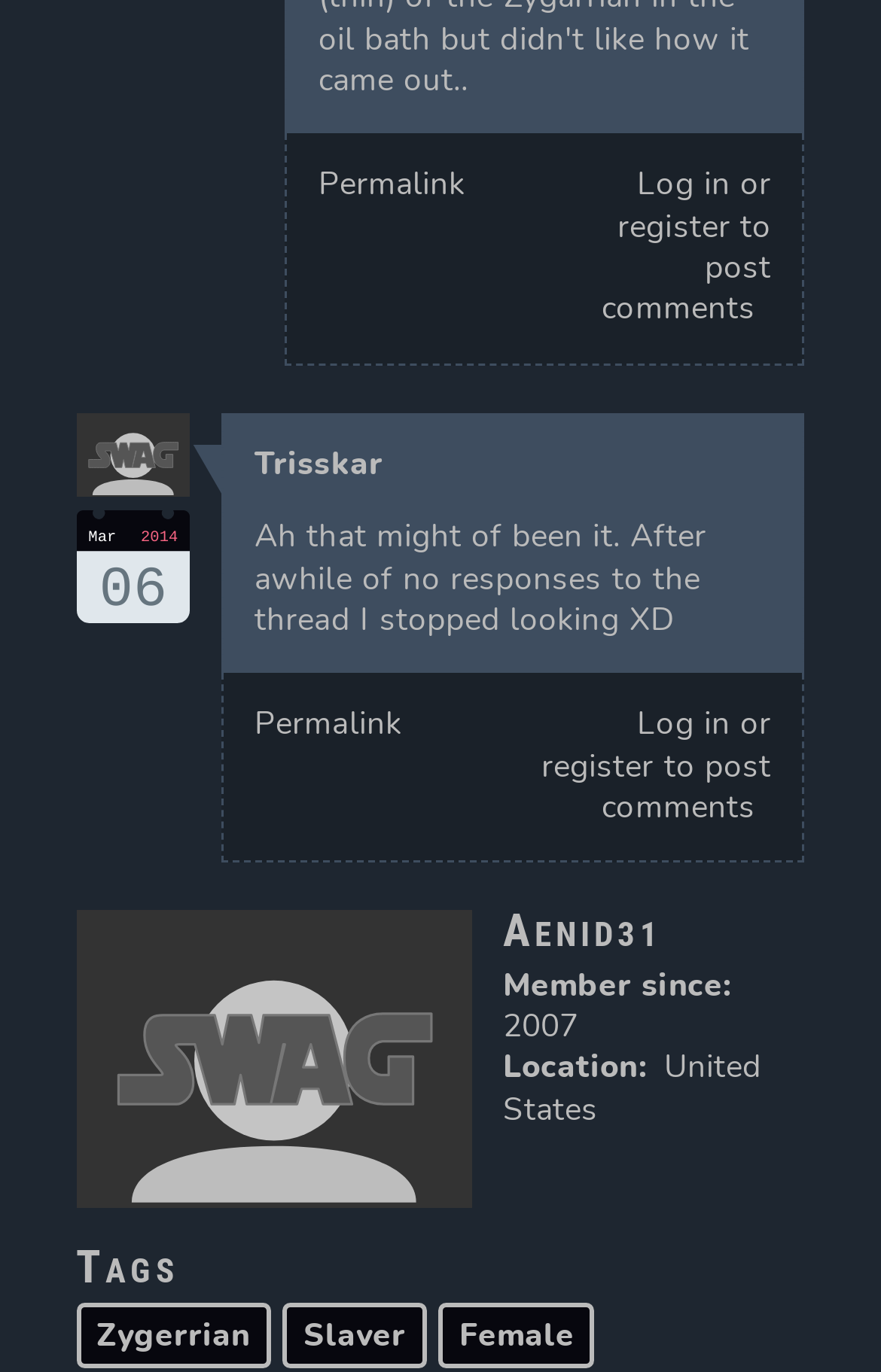Provide a thorough and detailed response to the question by examining the image: 
Who is the author of the second comment?

I looked at the second comment section and found the author's name, which is aenid31. The author's profile picture and name are displayed next to the comment.